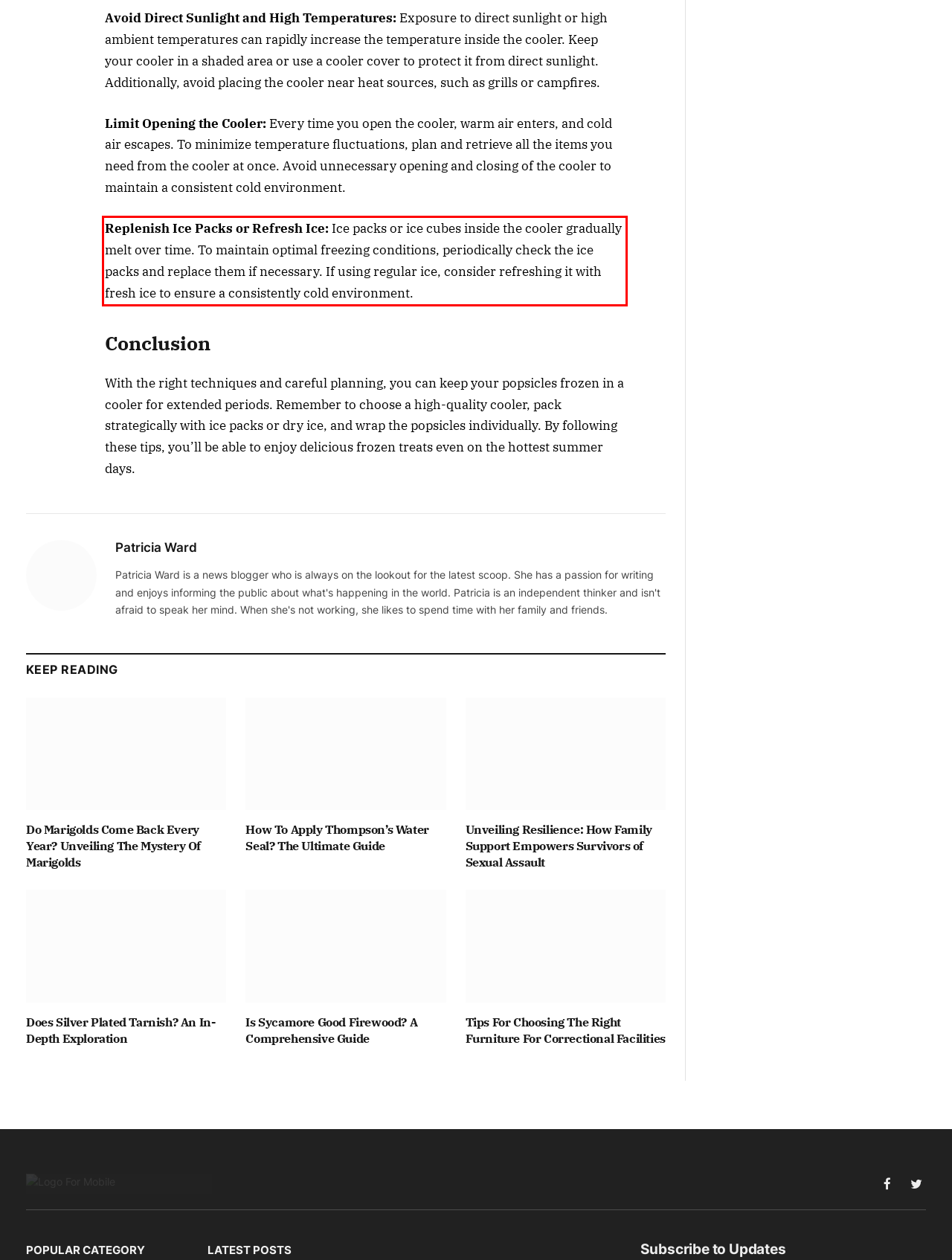You are presented with a webpage screenshot featuring a red bounding box. Perform OCR on the text inside the red bounding box and extract the content.

Replenish Ice Packs or Refresh Ice: Ice packs or ice cubes inside the cooler gradually melt over time. To maintain optimal freezing conditions, periodically check the ice packs and replace them if necessary. If using regular ice, consider refreshing it with fresh ice to ensure a consistently cold environment.